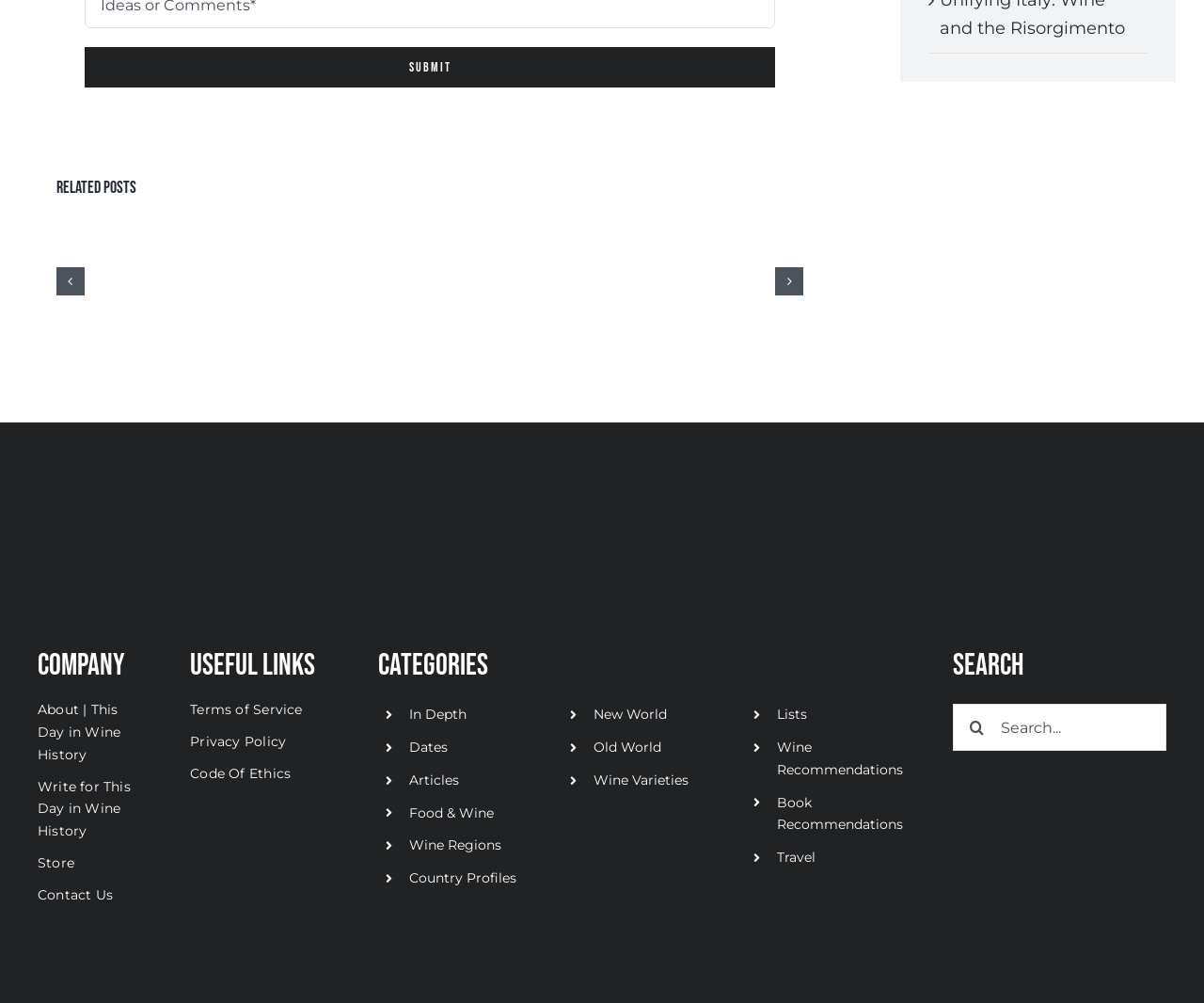What is the category of the link 'Food & Wine'?
Please provide a single word or phrase as your answer based on the image.

Articles